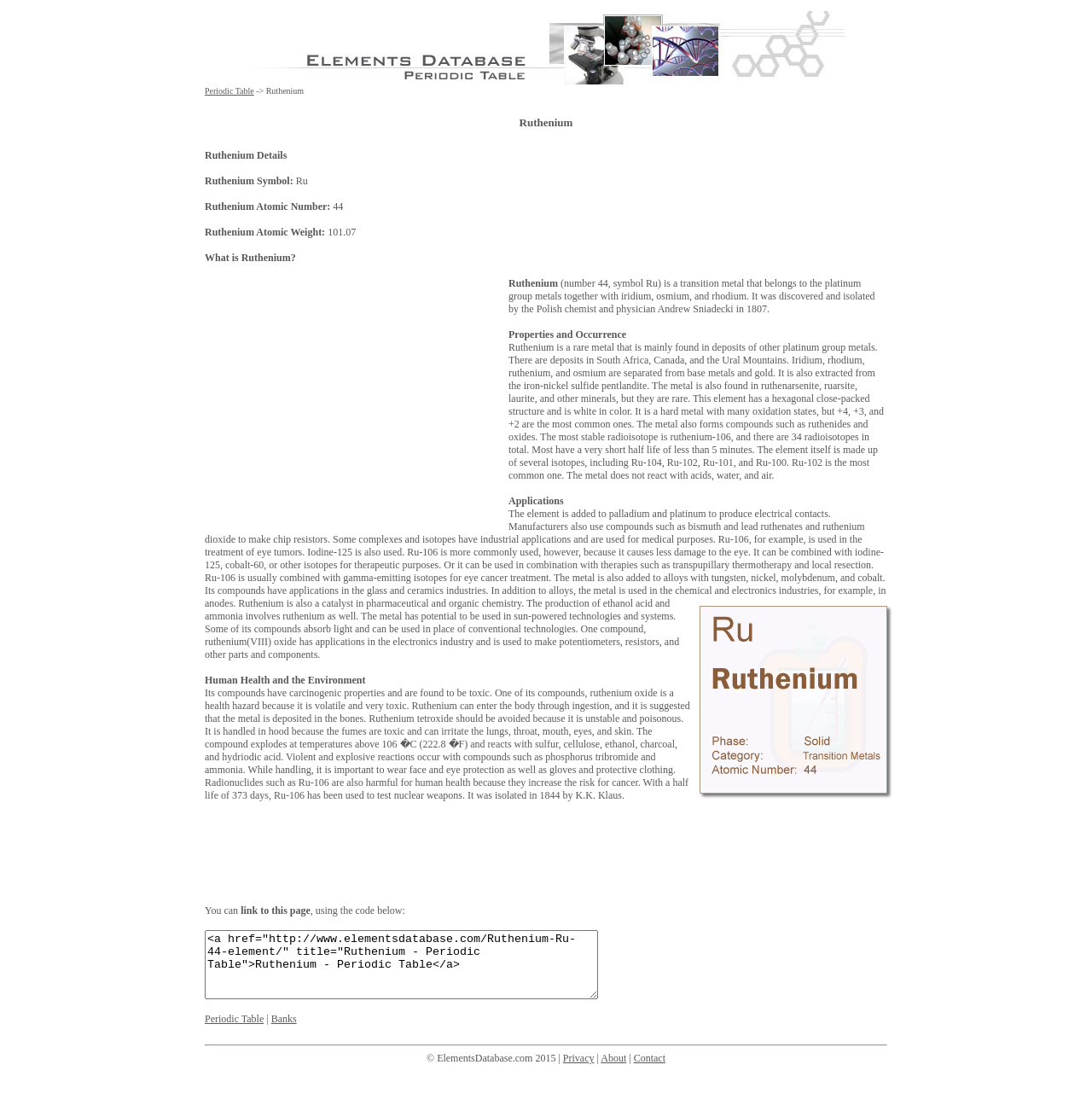What is the atomic number of Ruthenium?
Please use the image to deliver a detailed and complete answer.

The atomic number of Ruthenium can be found in the section 'Ruthenium Details' where it is mentioned as 'Ruthenium Atomic Number: 44'.